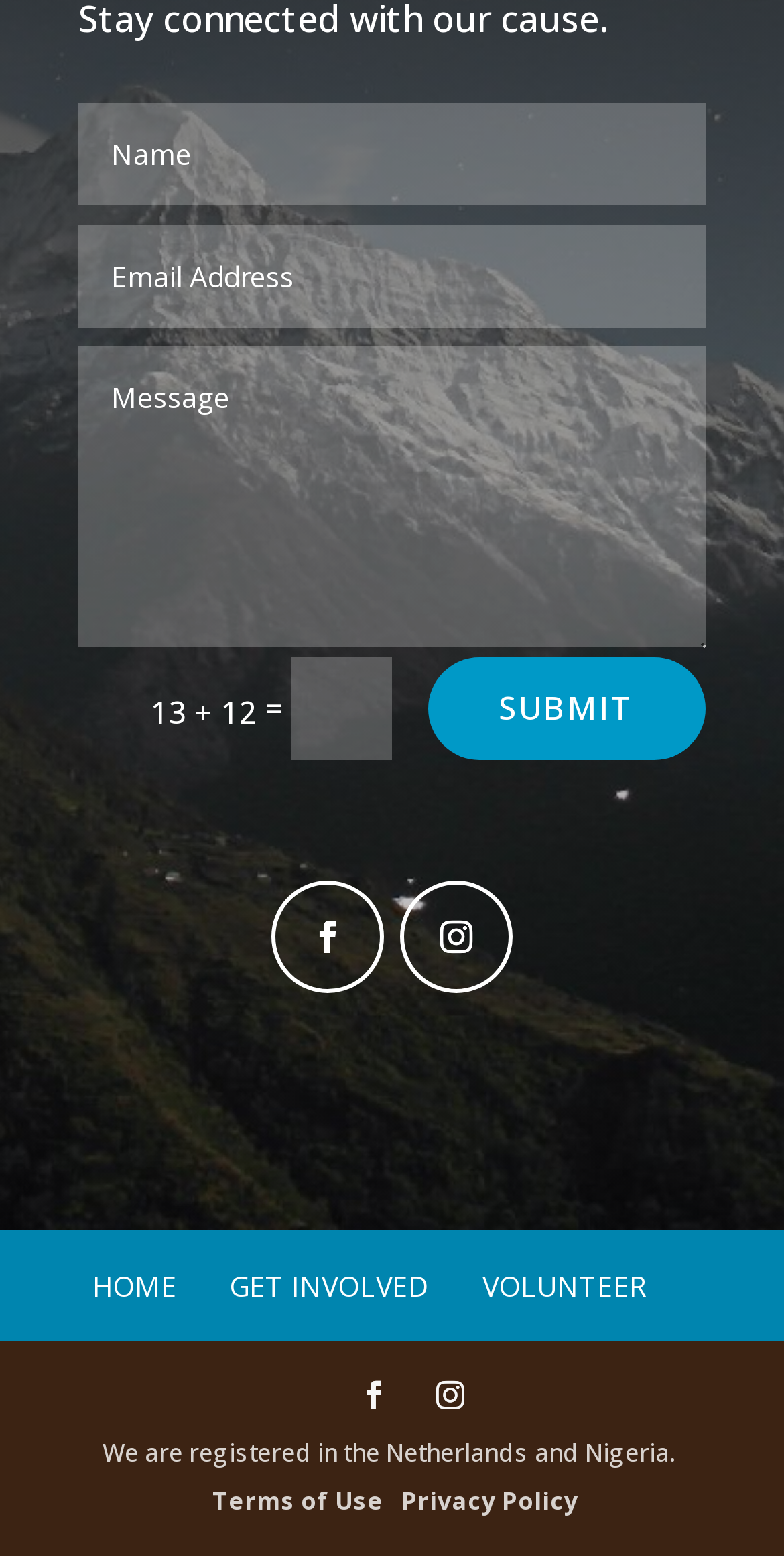Locate the bounding box coordinates of the region to be clicked to comply with the following instruction: "View Results". The coordinates must be four float numbers between 0 and 1, in the form [left, top, right, bottom].

None